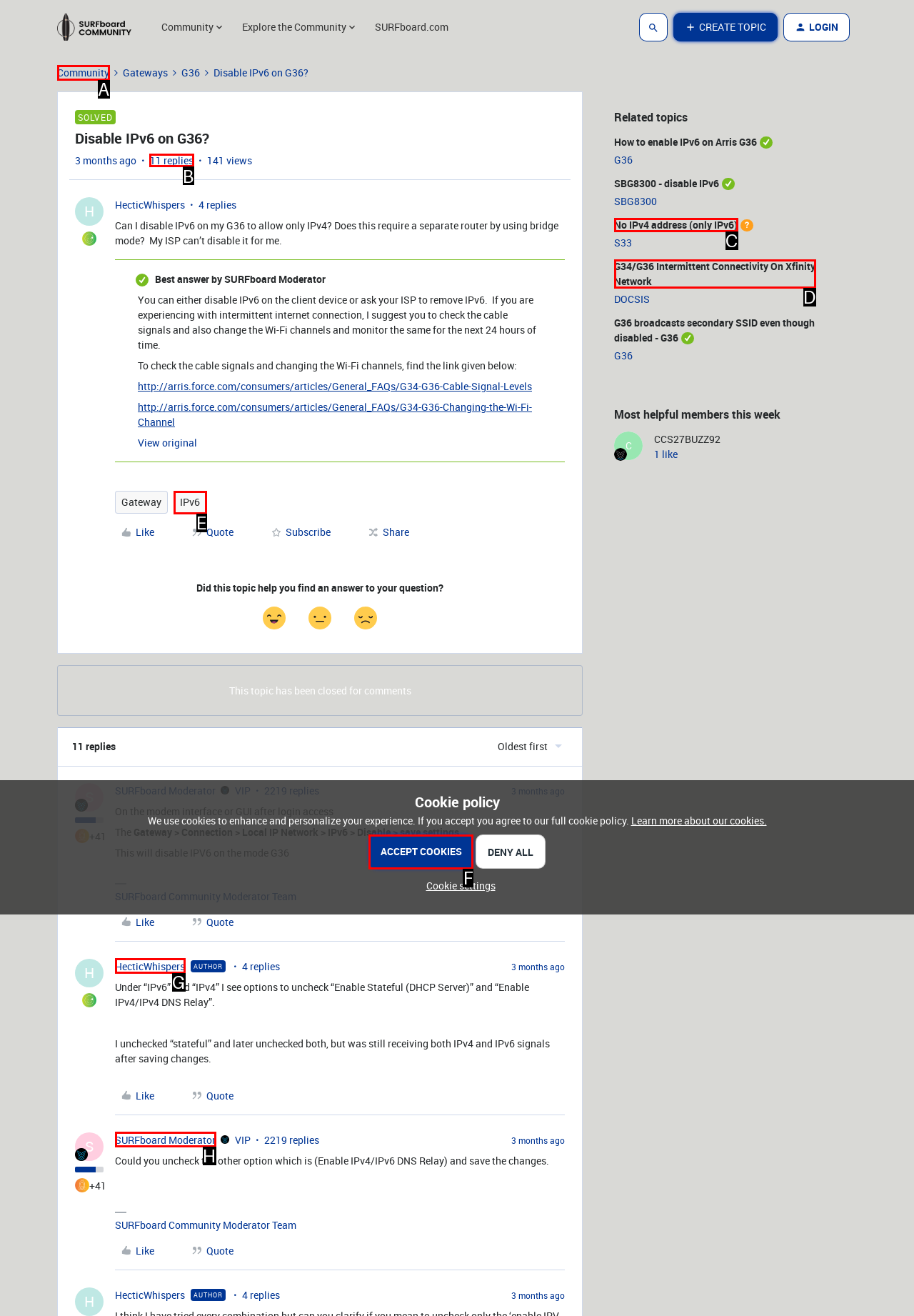Identify the correct UI element to click on to achieve the task: Click the '11 replies' link. Provide the letter of the appropriate element directly from the available choices.

B